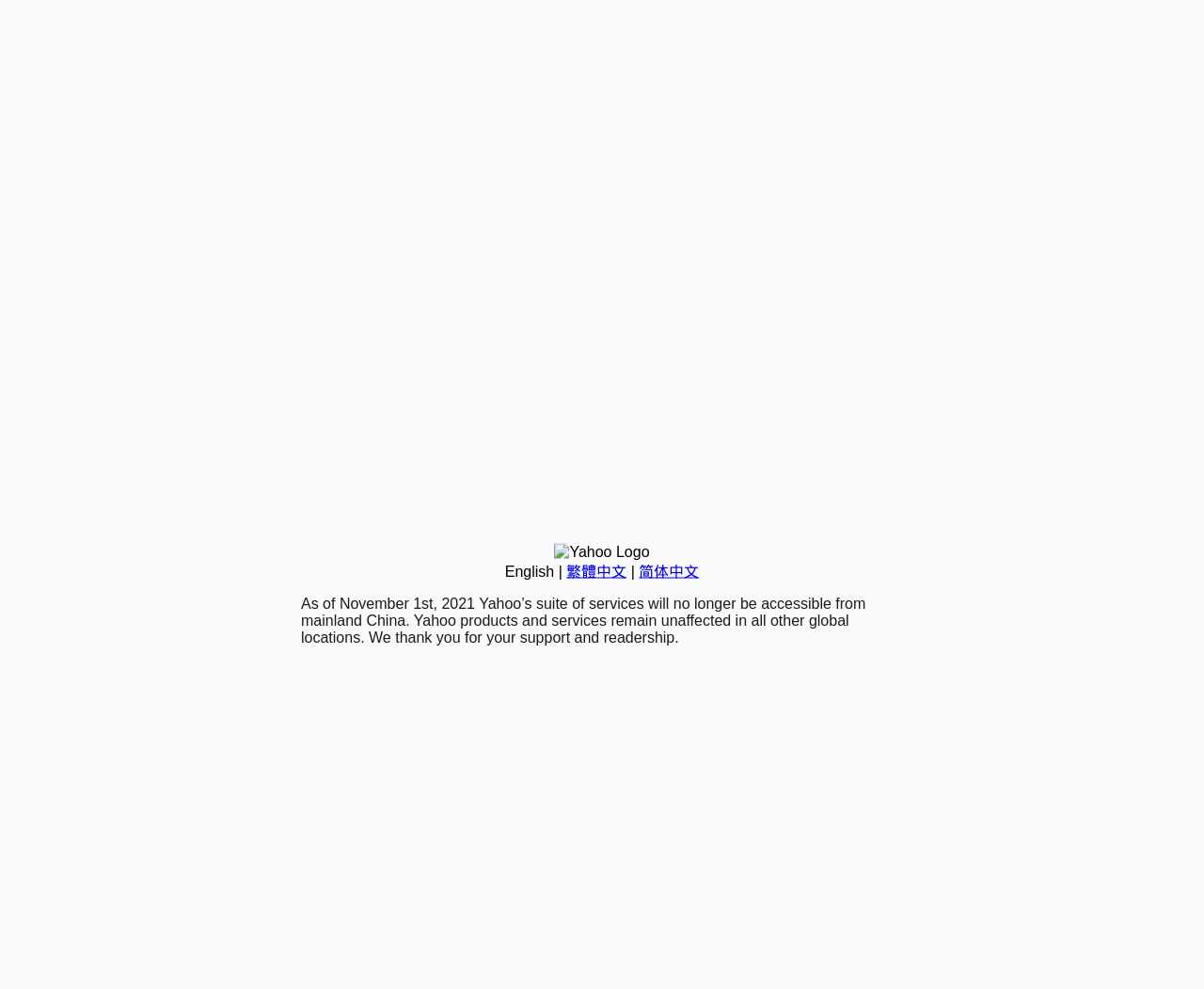Locate and provide the bounding box coordinates for the HTML element that matches this description: "English".

[0.419, 0.569, 0.46, 0.586]